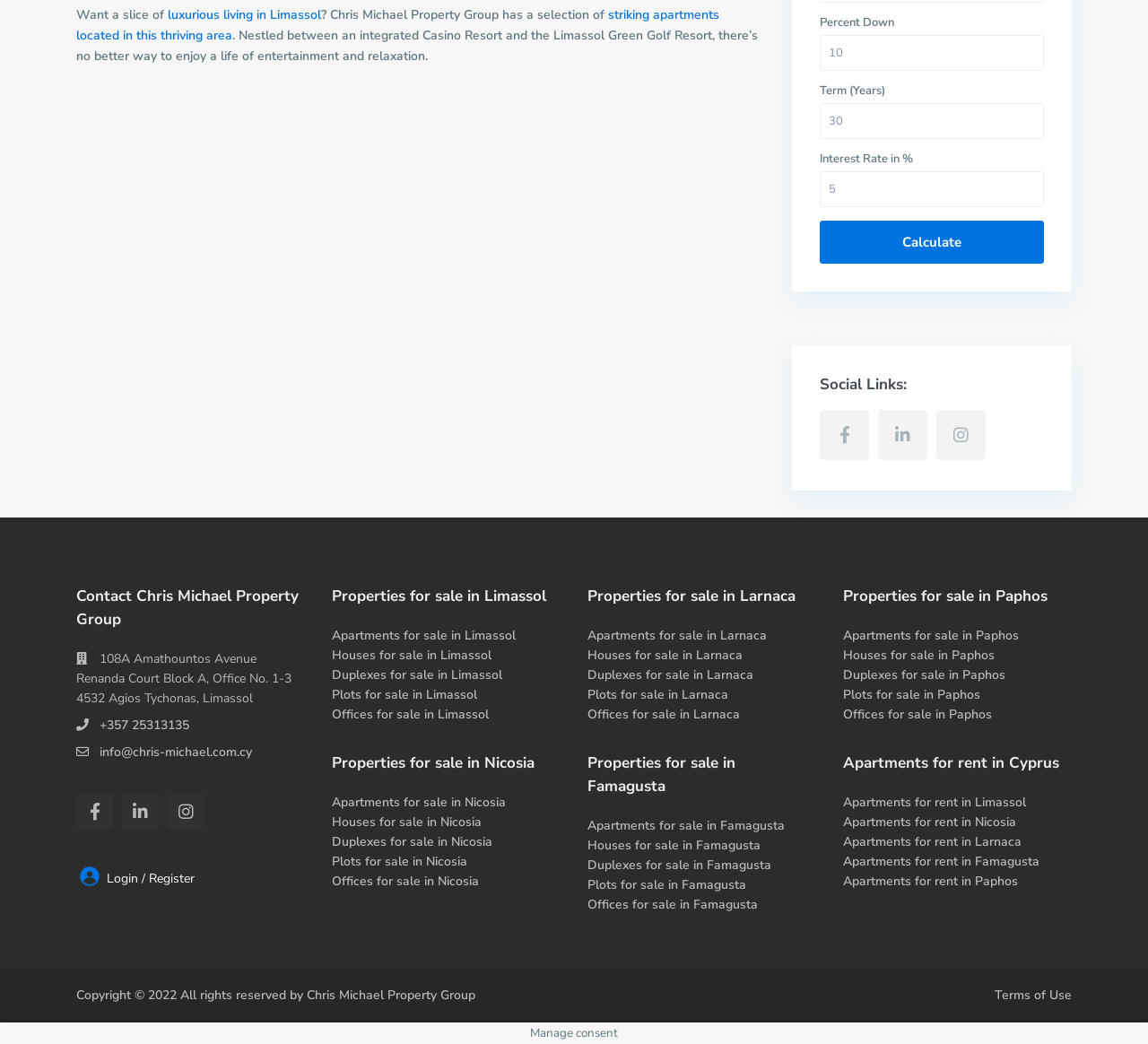What is the copyright year of the webpage?
Based on the visual information, provide a detailed and comprehensive answer.

The copyright information is located at the bottom of the webpage, which states 'Copyright © 2022 All rights reserved by Chris Michael Property Group'.